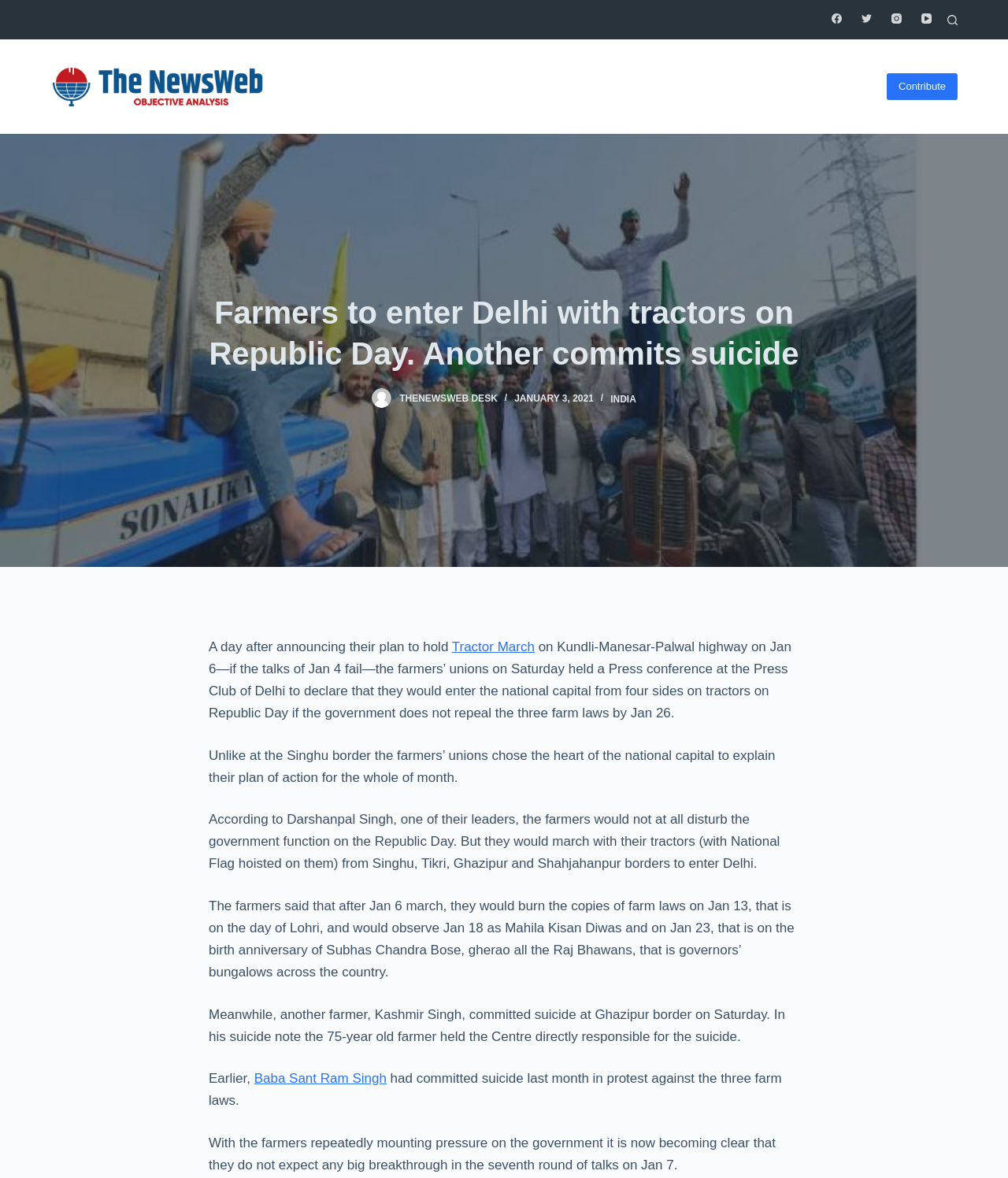Extract the bounding box coordinates of the UI element described by: "Tractor March". The coordinates should include four float numbers ranging from 0 to 1, e.g., [left, top, right, bottom].

[0.448, 0.543, 0.53, 0.556]